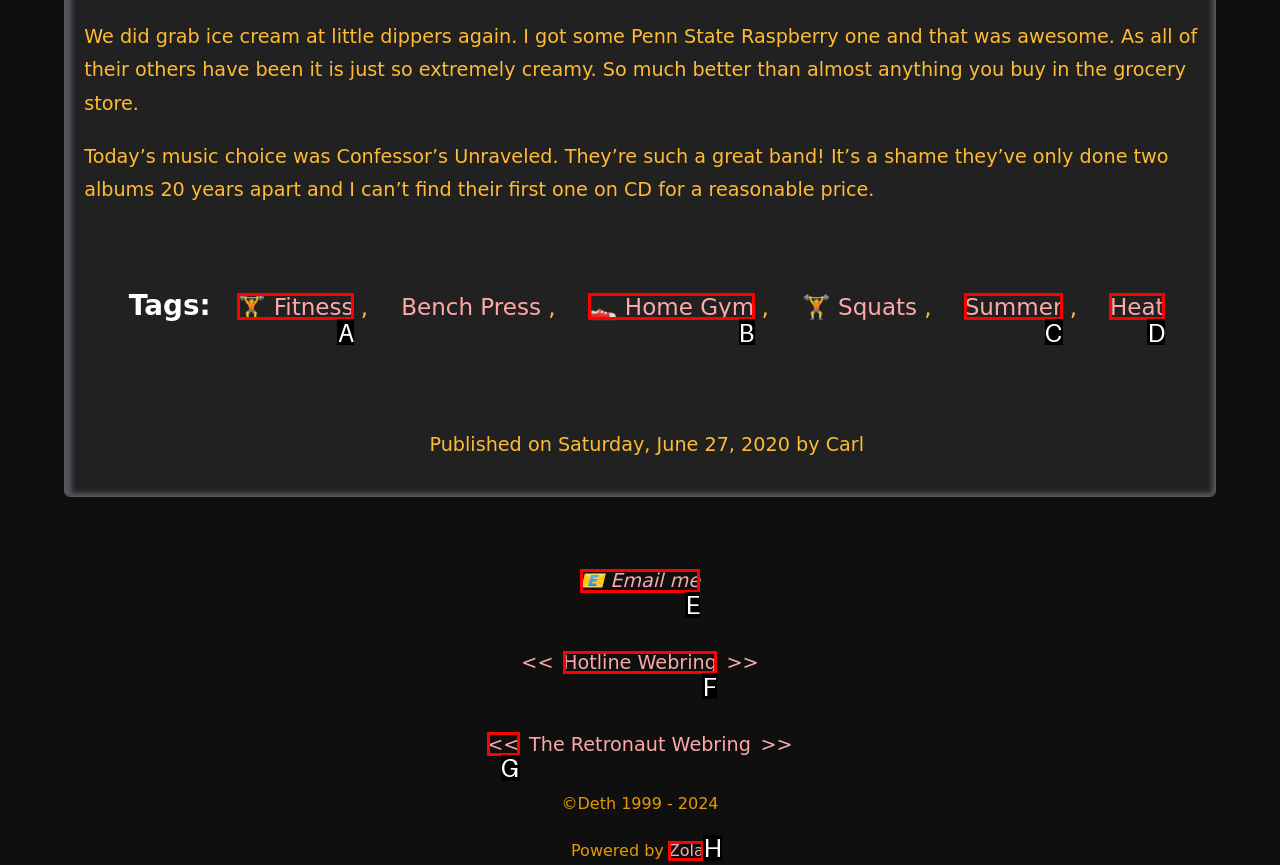Which option should be clicked to execute the following task: Visit the 'Hotline Webring' page? Respond with the letter of the selected option.

F